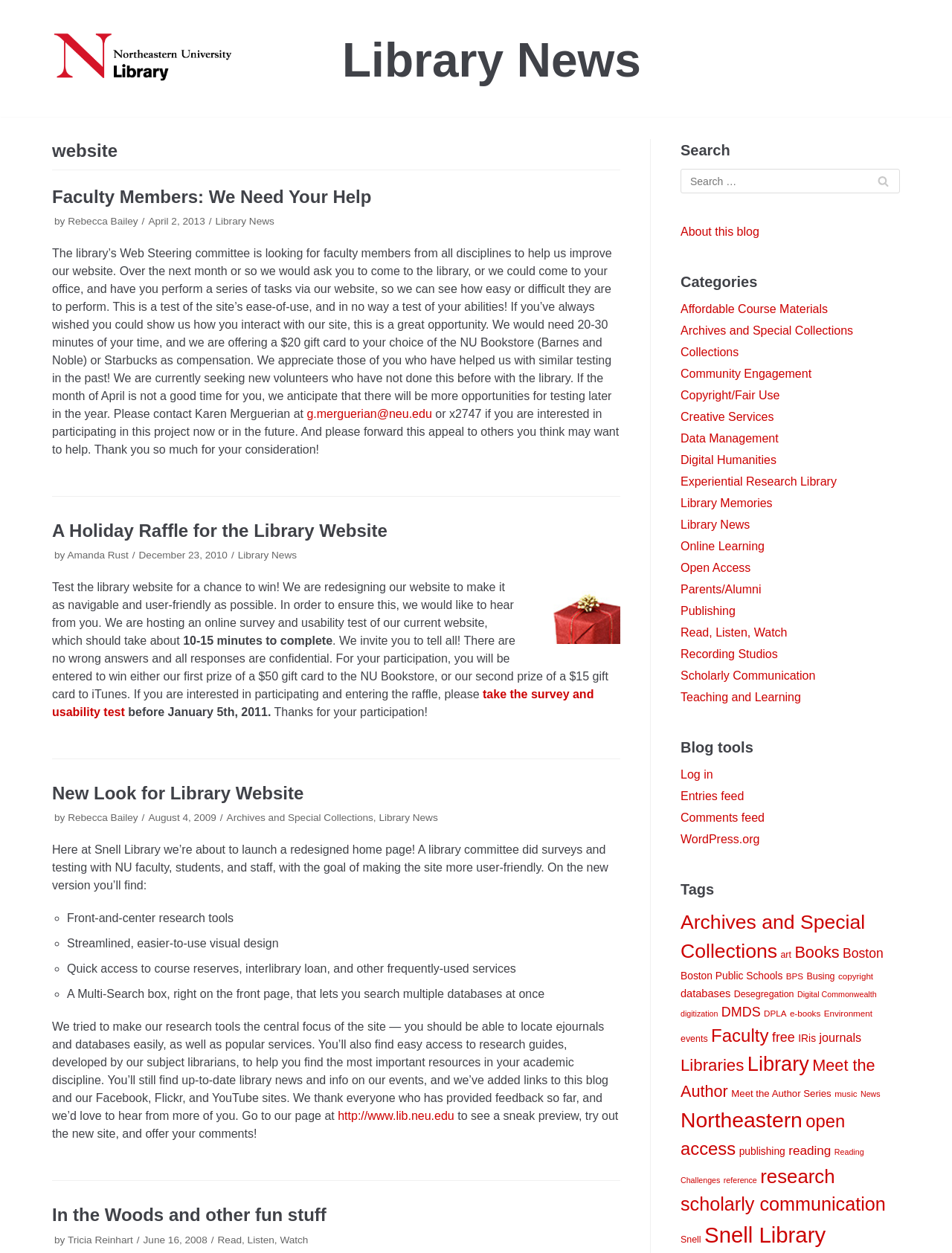Find the bounding box coordinates of the clickable region needed to perform the following instruction: "Take the survey and usability test". The coordinates should be provided as four float numbers between 0 and 1, i.e., [left, top, right, bottom].

[0.055, 0.549, 0.624, 0.573]